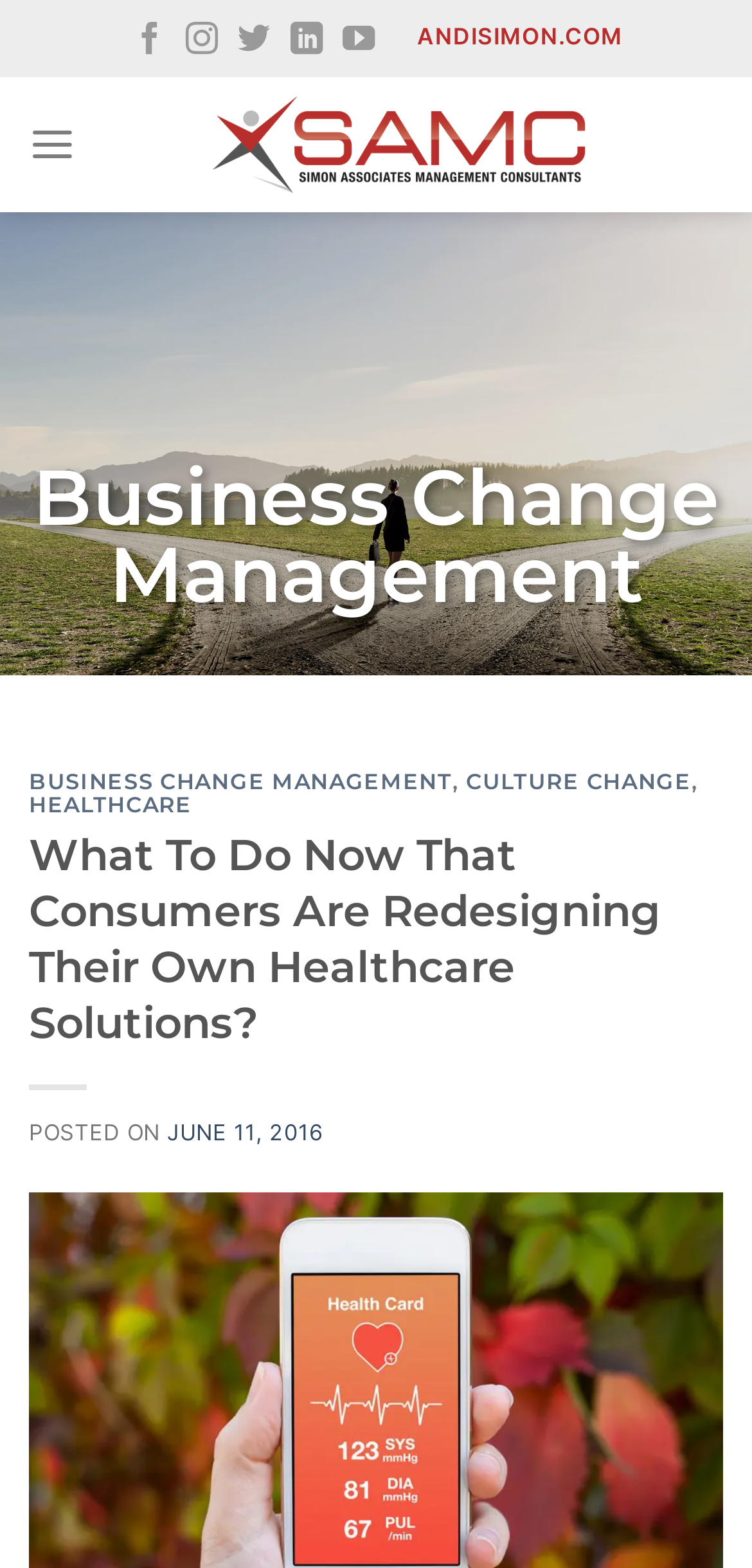When was the article posted?
Based on the screenshot, answer the question with a single word or phrase.

June 11, 2016